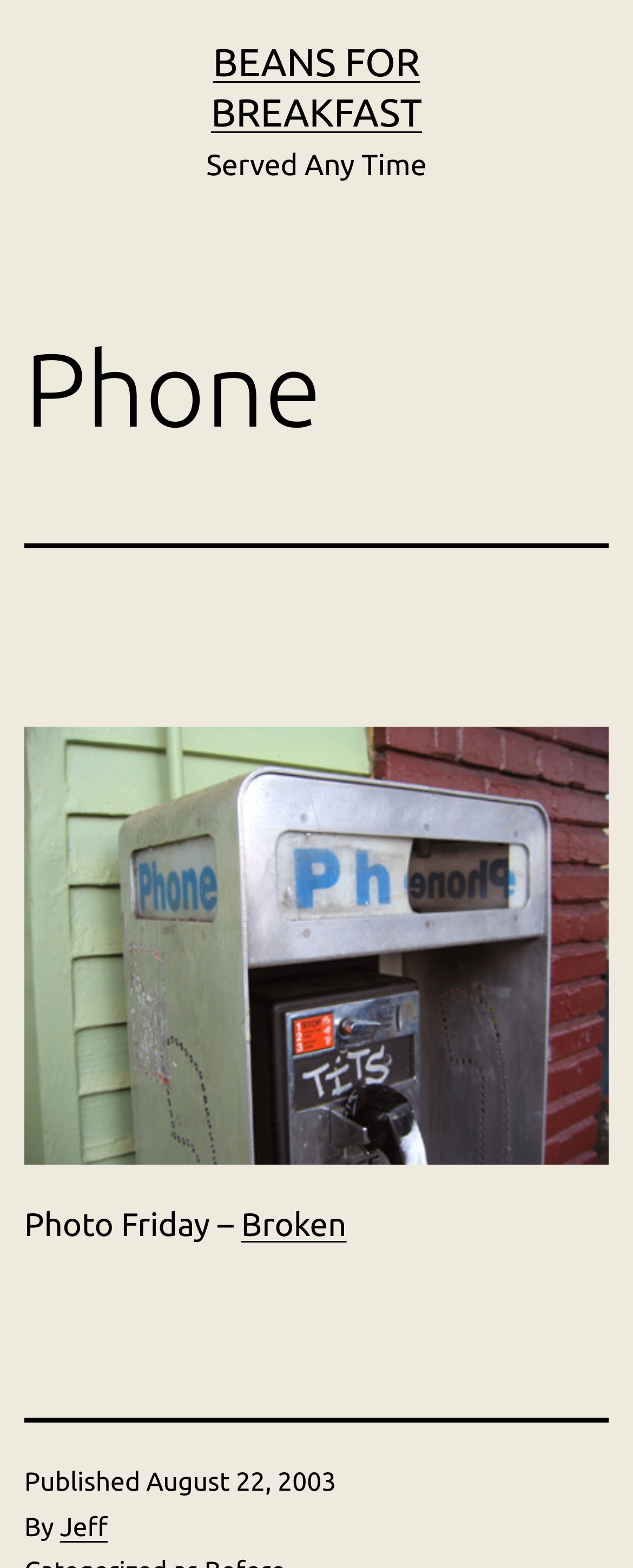Provide the bounding box coordinates of the HTML element described as: "Beans for Breakfast". The bounding box coordinates should be four float numbers between 0 and 1, i.e., [left, top, right, bottom].

[0.333, 0.025, 0.667, 0.086]